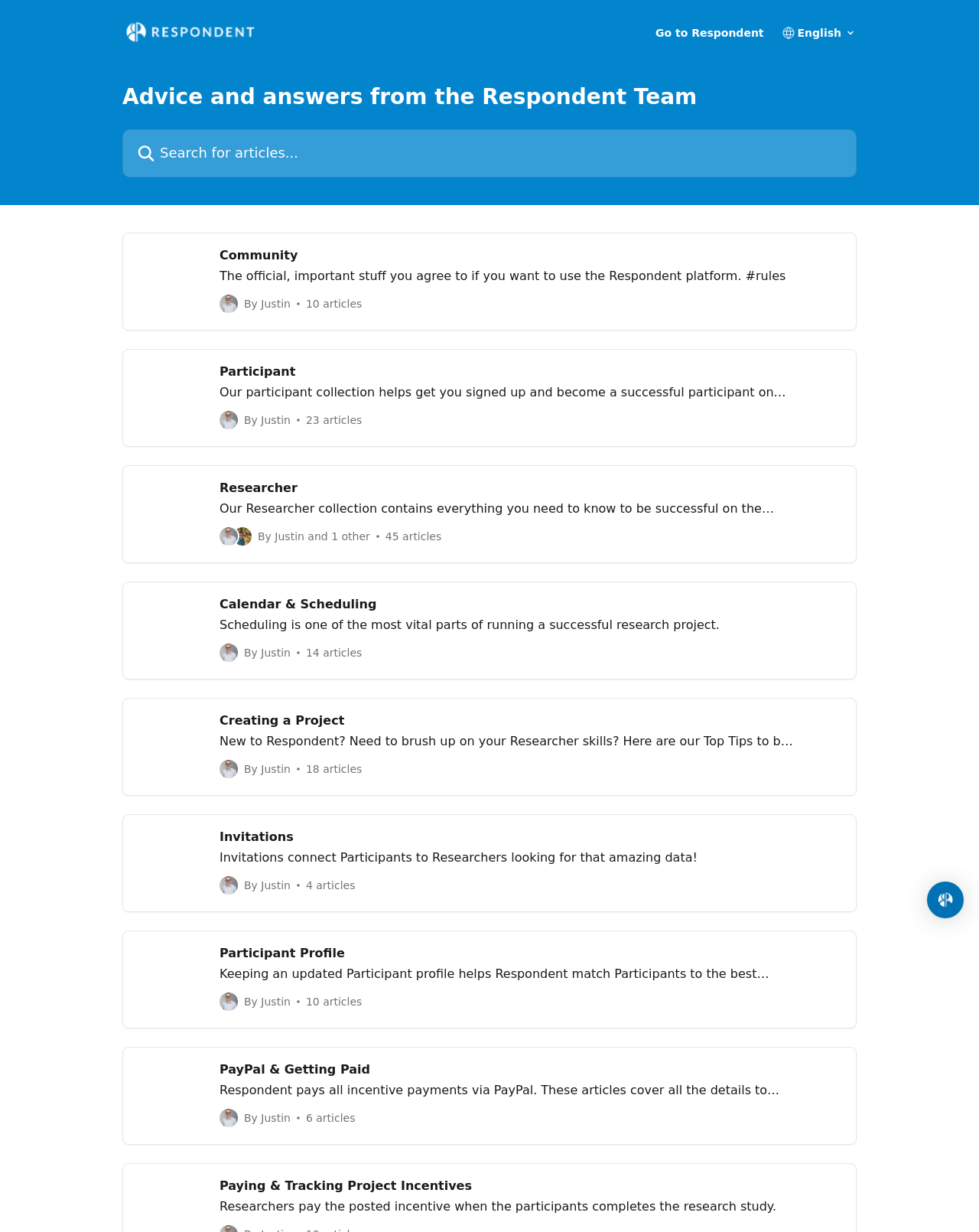Can you determine the bounding box coordinates of the area that needs to be clicked to fulfill the following instruction: "Read about Participant Profile"?

[0.125, 0.755, 0.875, 0.834]